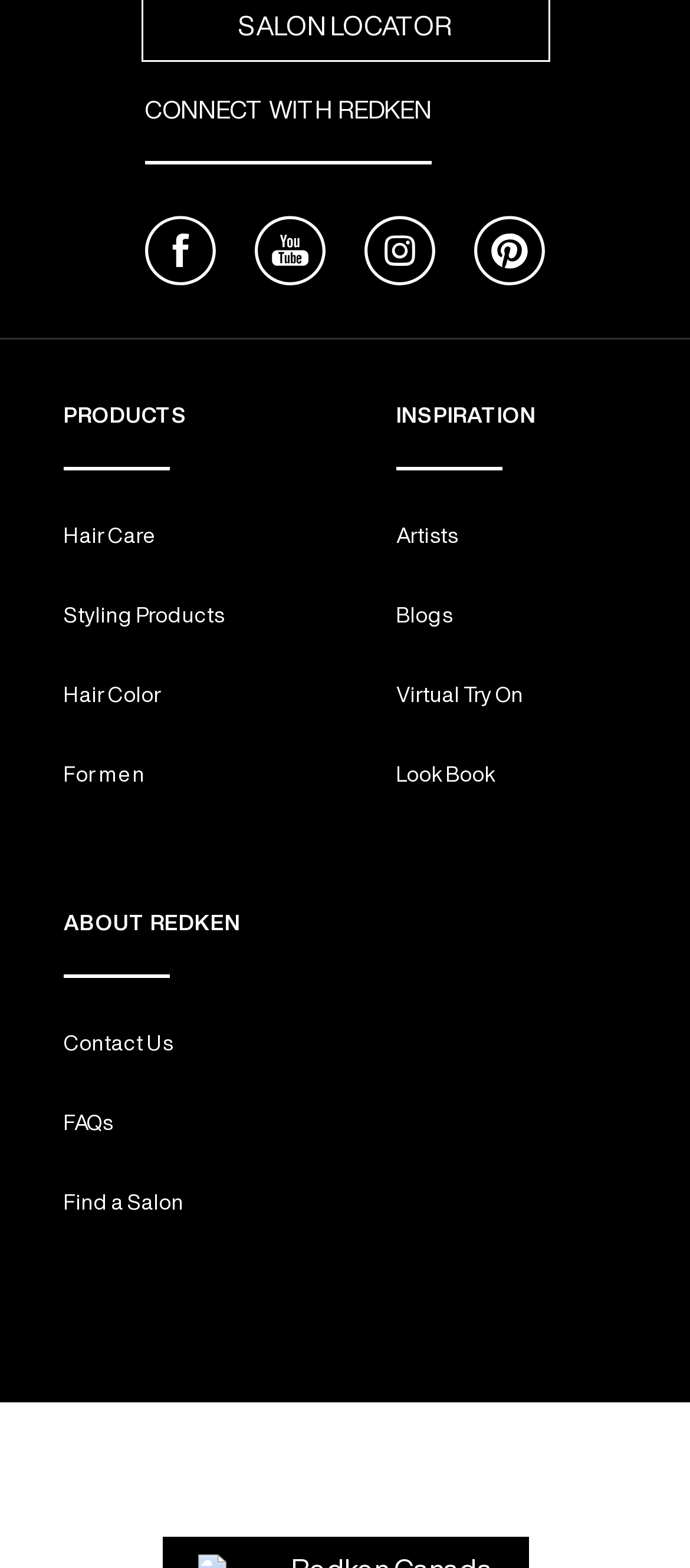Find the bounding box coordinates for the area that must be clicked to perform this action: "Find a Salon".

[0.092, 0.758, 0.267, 0.776]